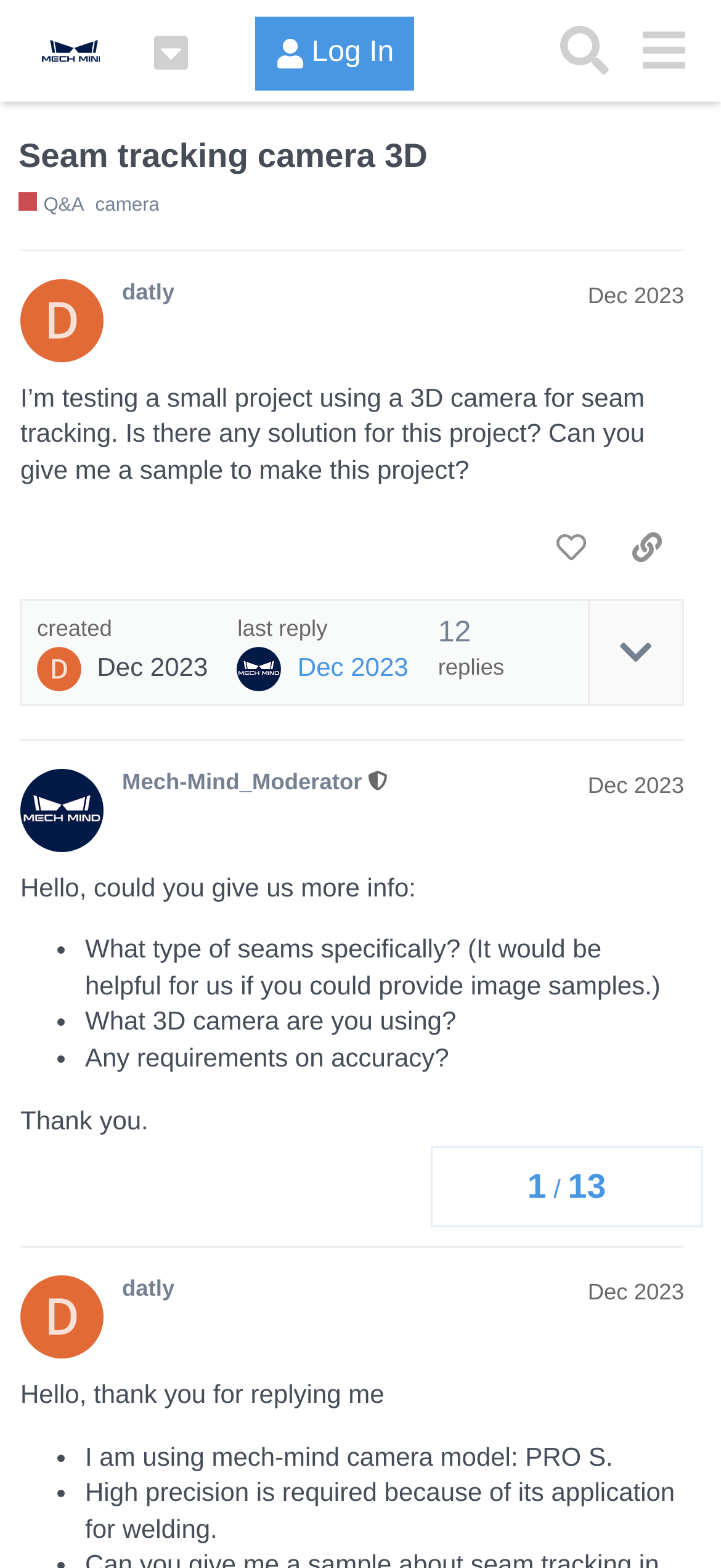Reply to the question below using a single word or brief phrase:
What is the username of the moderator?

Mech-Mind_Moderator